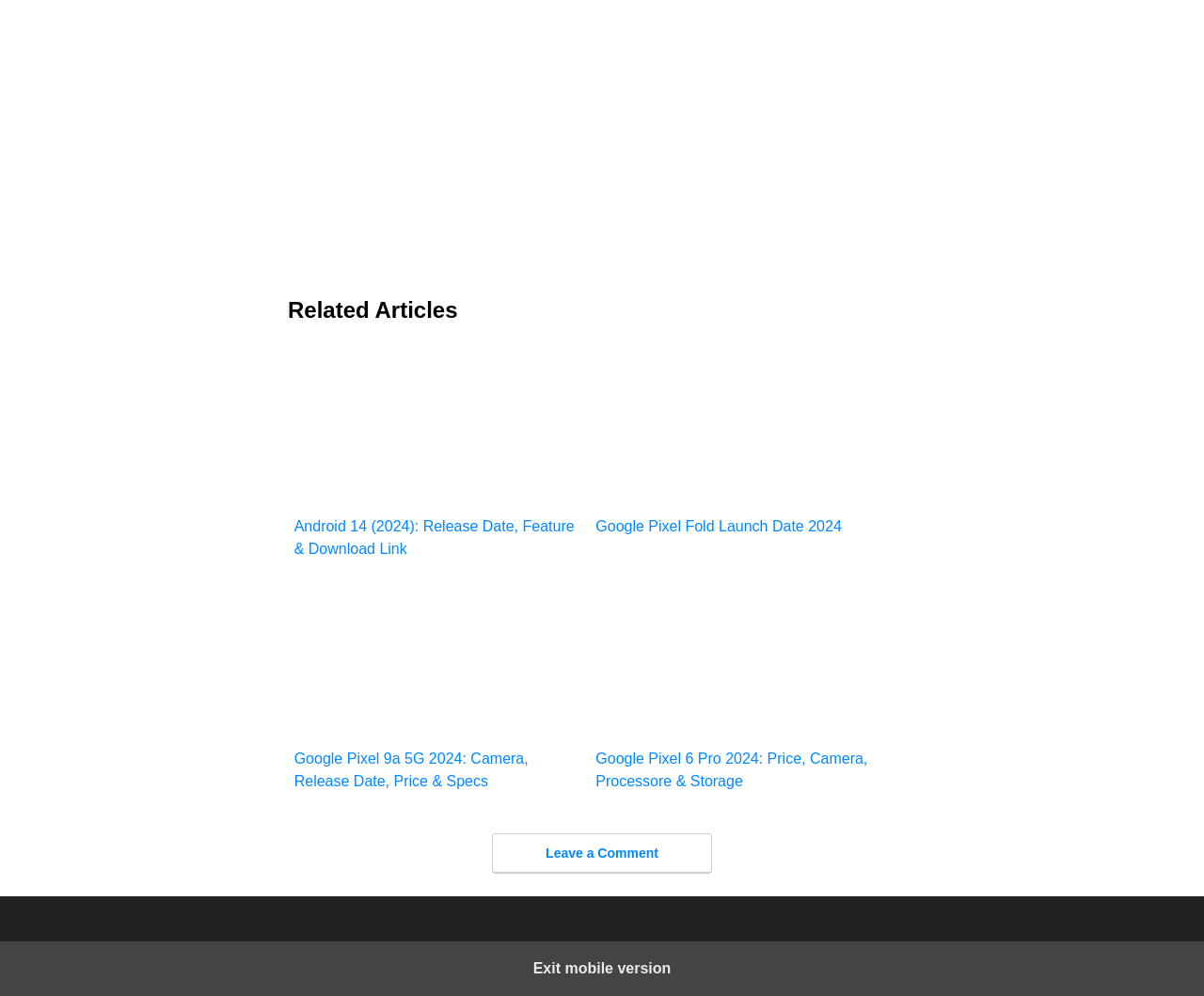What is the position of the 'Leave a Comment' link?
Please interpret the details in the image and answer the question thoroughly.

I found the 'Leave a Comment' link within the Footer element, which is a non-landmark element with a bounding box at [0.227, 0.837, 0.773, 0.877]. This indicates that the link is located at the bottom of the webpage.